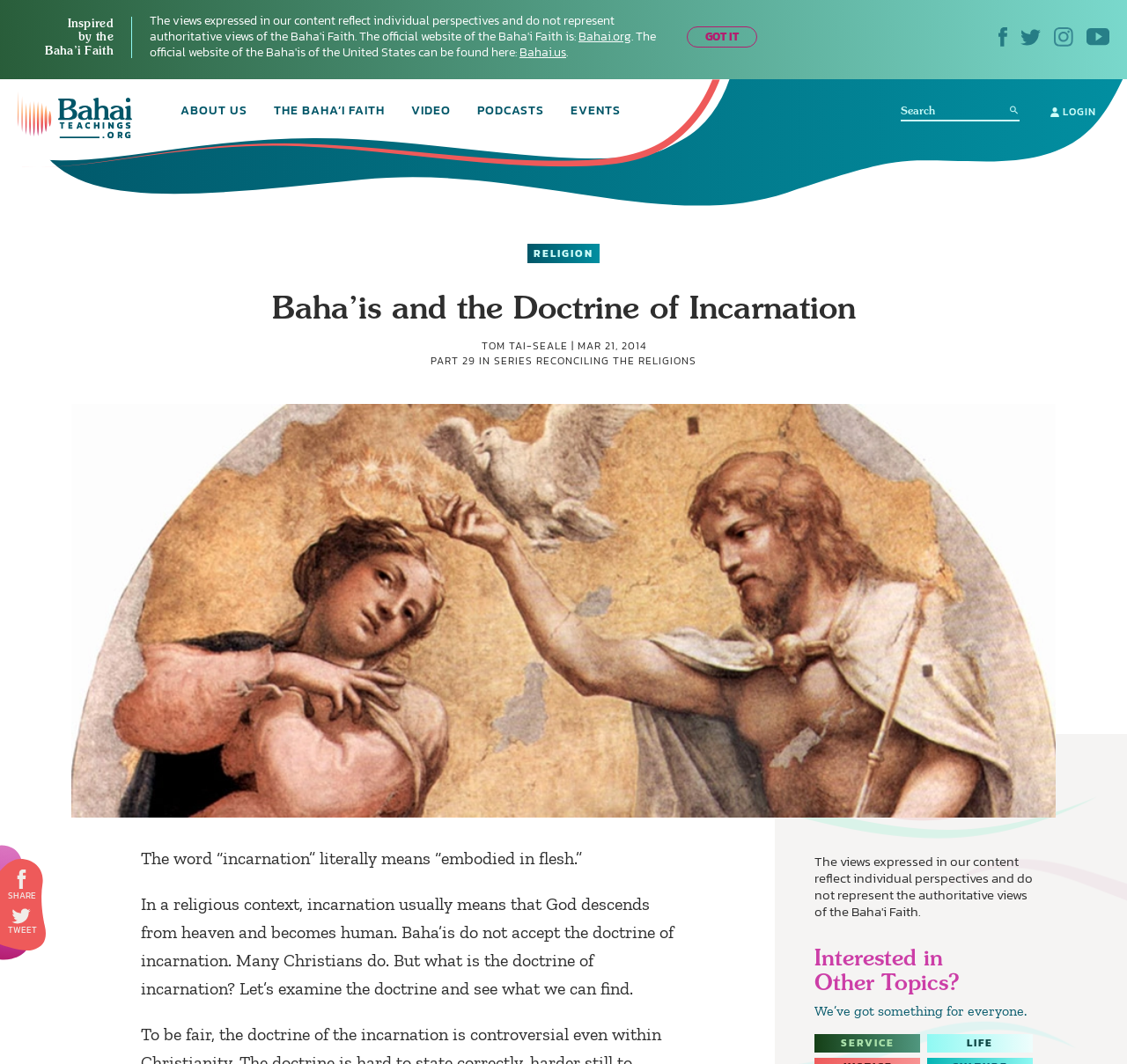Answer this question using a single word or a brief phrase:
How many links are there in the top navigation bar?

6